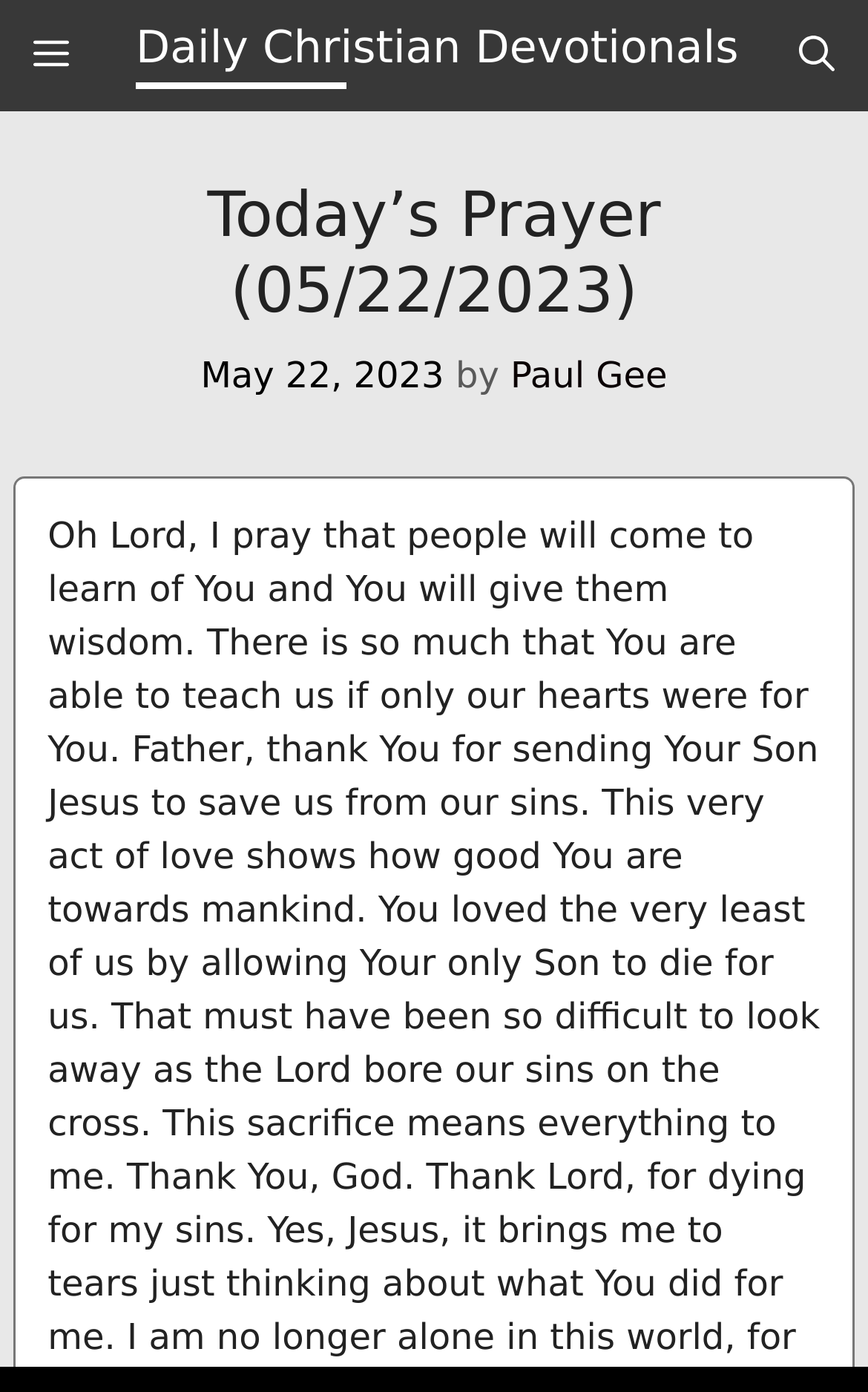Provide a brief response to the question using a single word or phrase: 
What is the purpose of the button at the top right corner?

Open Search Bar